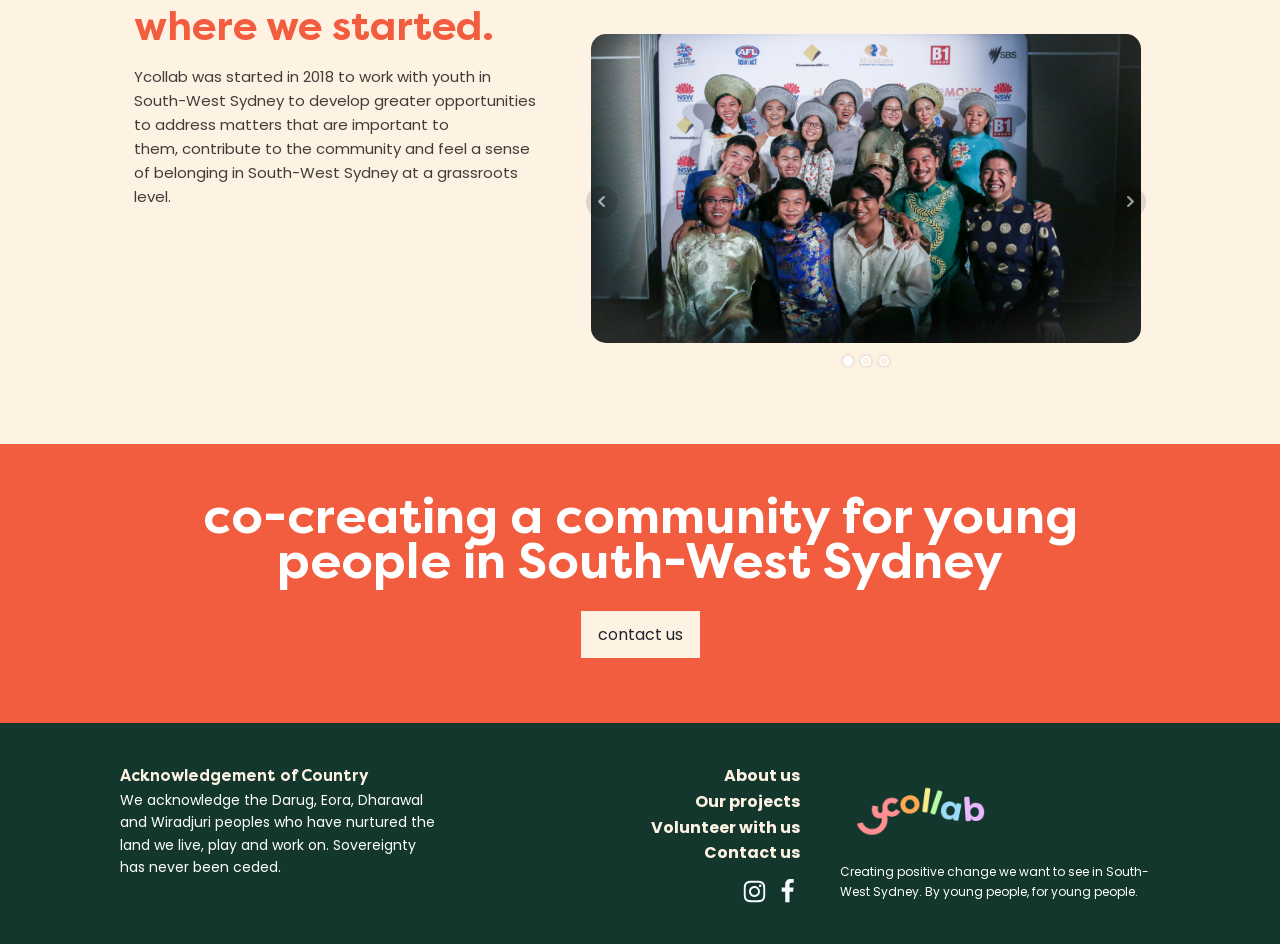How many social media links are there?
Based on the image content, provide your answer in one word or a short phrase.

2